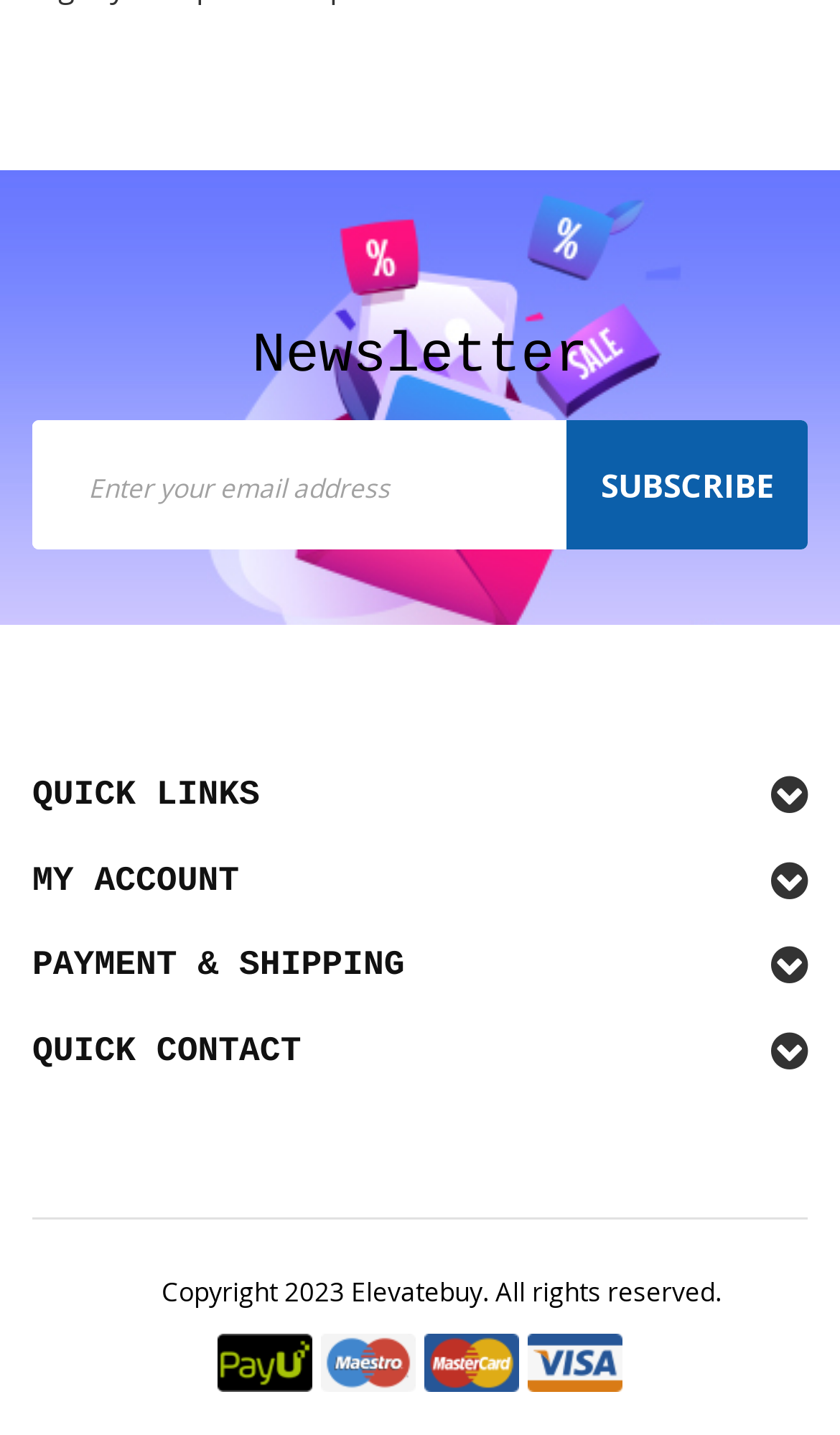Using the webpage screenshot, locate the HTML element that fits the following description and provide its bounding box: "alt="master"".

[0.505, 0.929, 0.618, 0.97]